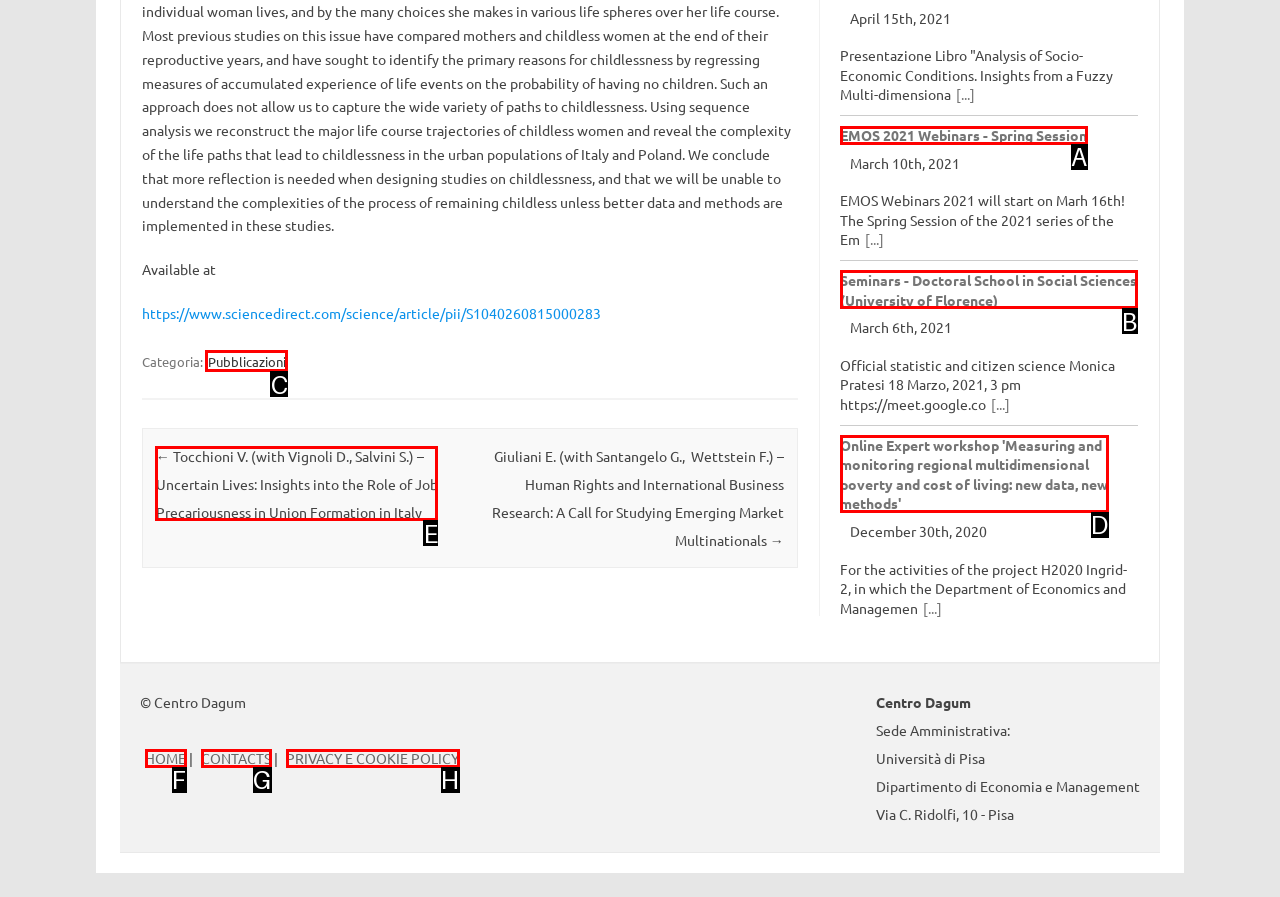Identify the option that corresponds to the description: PRIVACY E COOKIE POLICY 
Provide the letter of the matching option from the available choices directly.

H